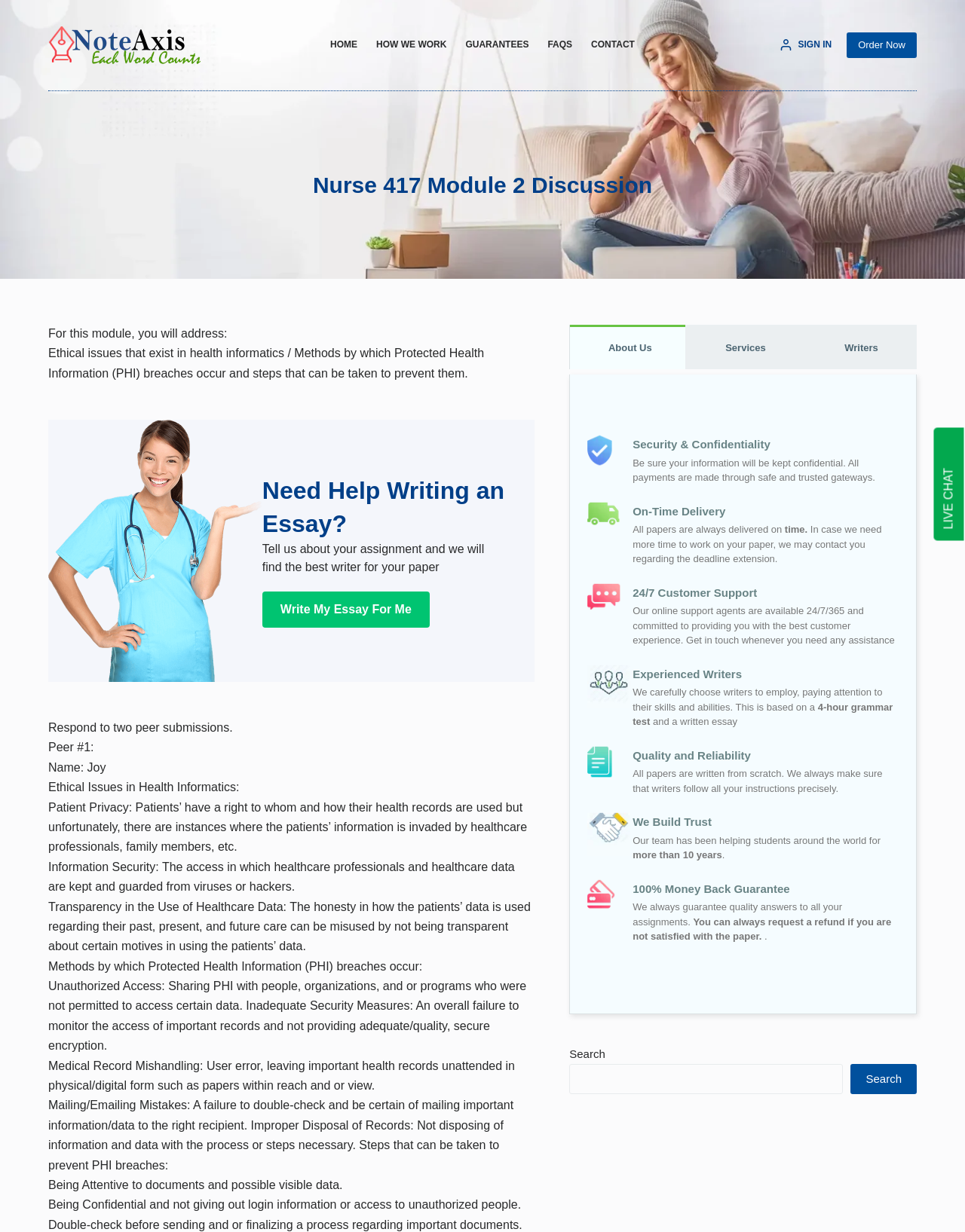Analyze the image and answer the question with as much detail as possible: 
What are the three ethical issues in health informatics mentioned?

The webpage mentions three ethical issues in health informatics: Patient Privacy, which refers to the right of patients to control who has access to their health records; Information Security, which involves protecting healthcare data from unauthorized access; and Transparency in the Use of Healthcare Data, which involves being honest about how patient data is used.